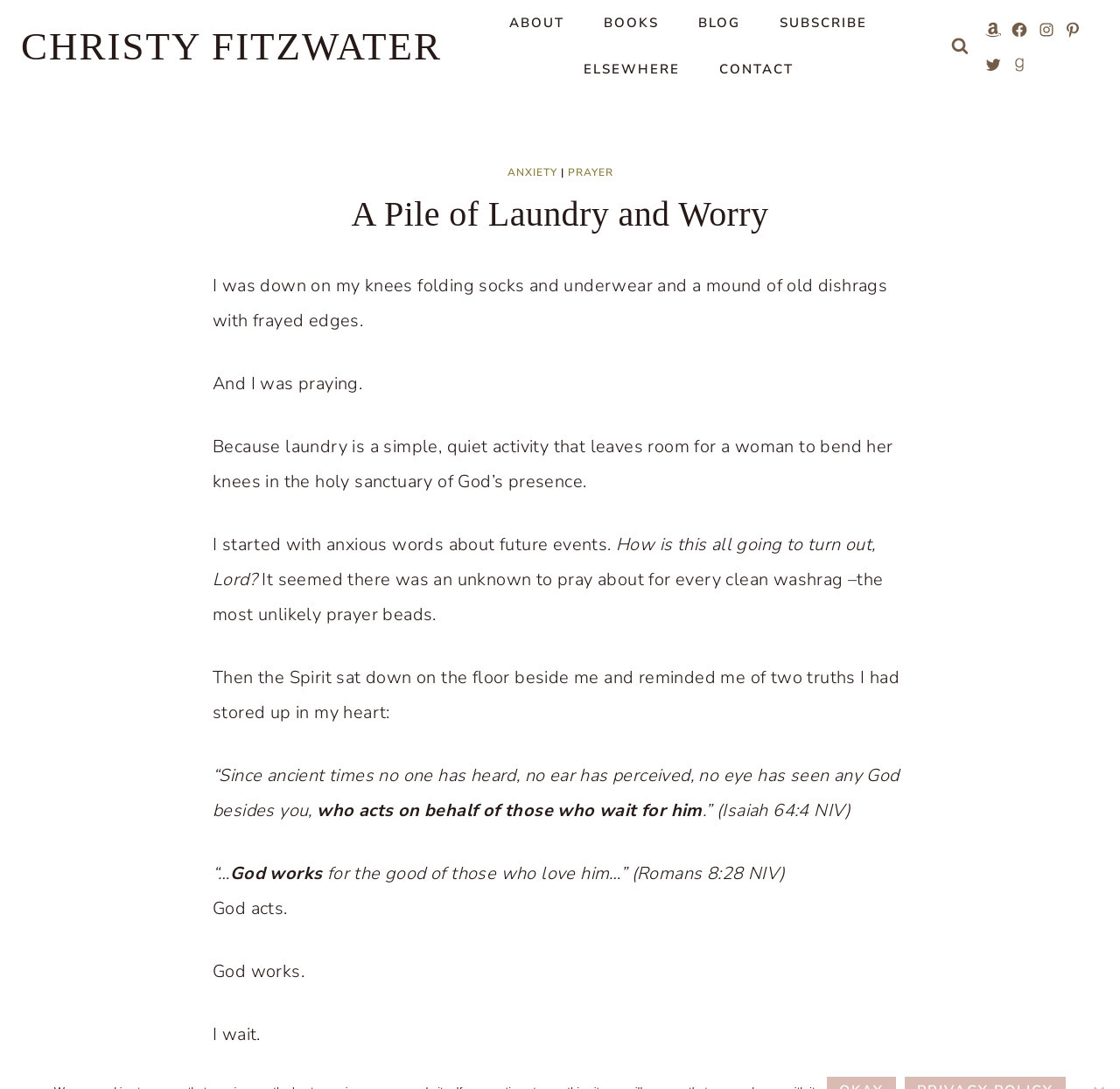What is the blogger praying about?
Carefully analyze the image and provide a thorough answer to the question.

The blogger is praying about future events, as mentioned in the text 'I started with anxious words about future events.'